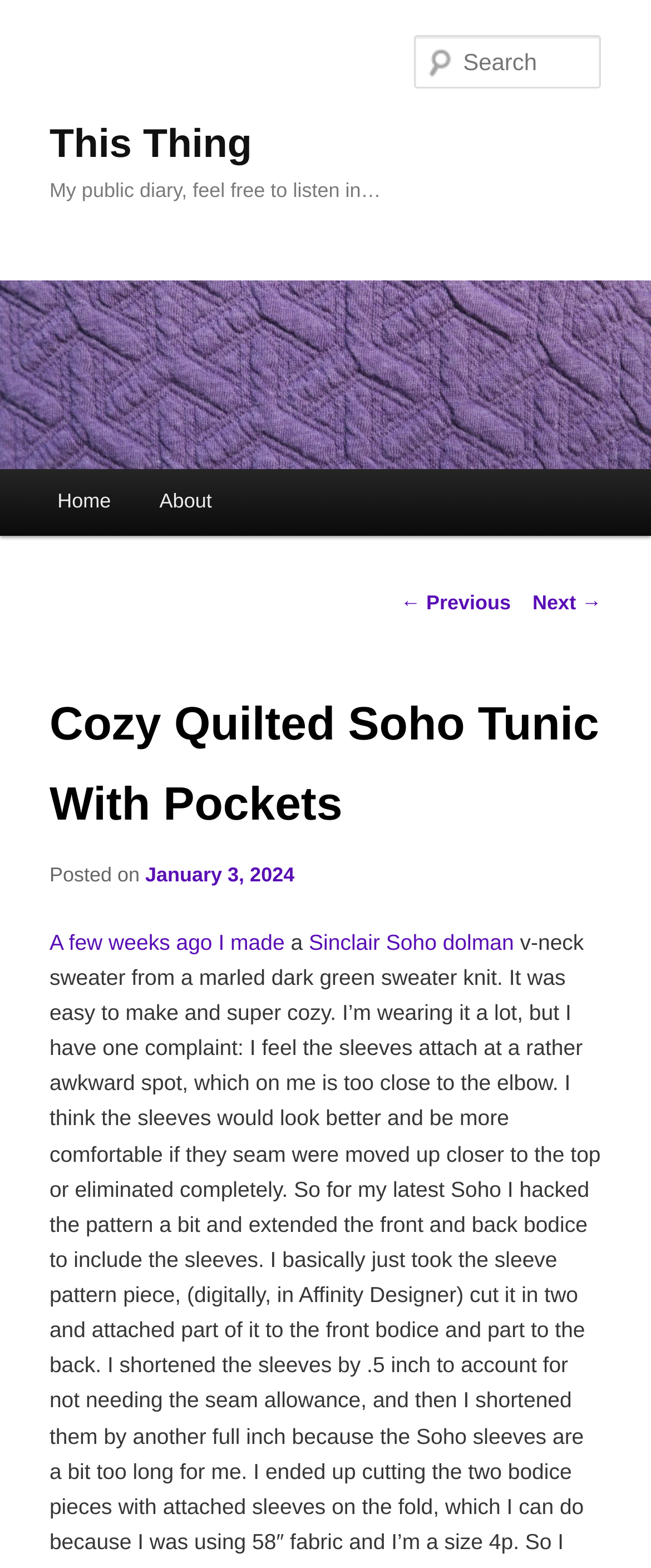Offer a meticulous caption that includes all visible features of the webpage.

The webpage appears to be a blog post about a cozy quilted Soho tunic with pockets. At the top, there is a heading that reads "This Thing" and a link with the same text. Below this, there is another heading that says "My public diary, feel free to listen in…".

On the top-right corner, there is a search textbox with a label "Search". Below the search box, there is a main menu with links to "Home" and "About". 

The main content of the webpage is a blog post about the cozy quilted Soho tunic. The title of the post is "Cozy Quilted Soho Tunic With Pockets" and it is followed by the date "January 3, 2024". The post starts with the sentence "A few weeks ago I made a Sinclair Soho dolman" and continues below.

There are also navigation links at the bottom of the post, with "← Previous" and "Next →" links.